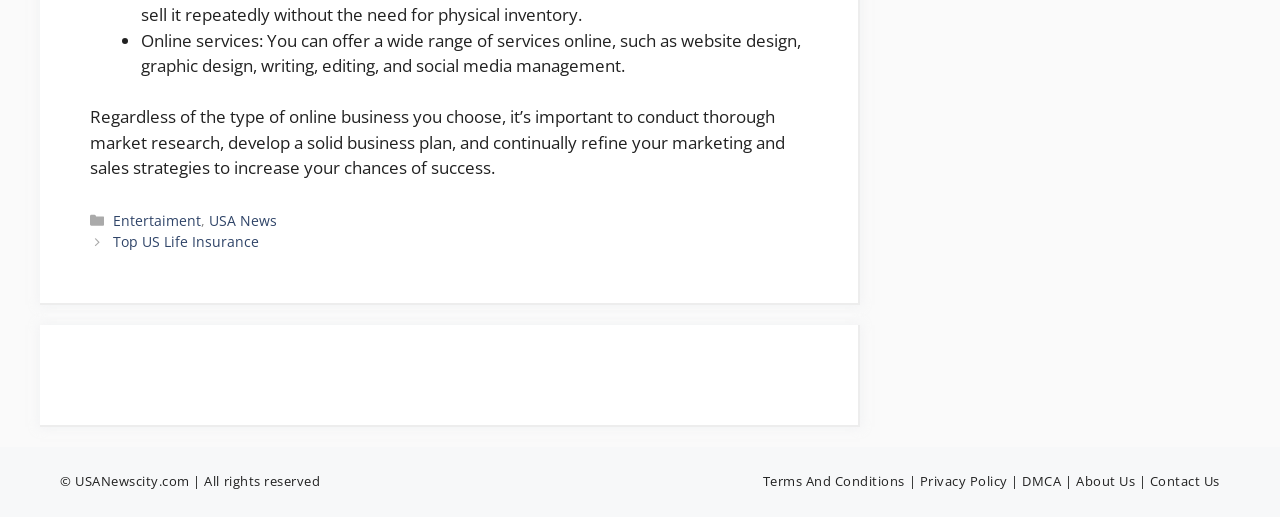Please identify the bounding box coordinates of the element's region that should be clicked to execute the following instruction: "Contact 'US'". The bounding box coordinates must be four float numbers between 0 and 1, i.e., [left, top, right, bottom].

[0.898, 0.913, 0.953, 0.948]